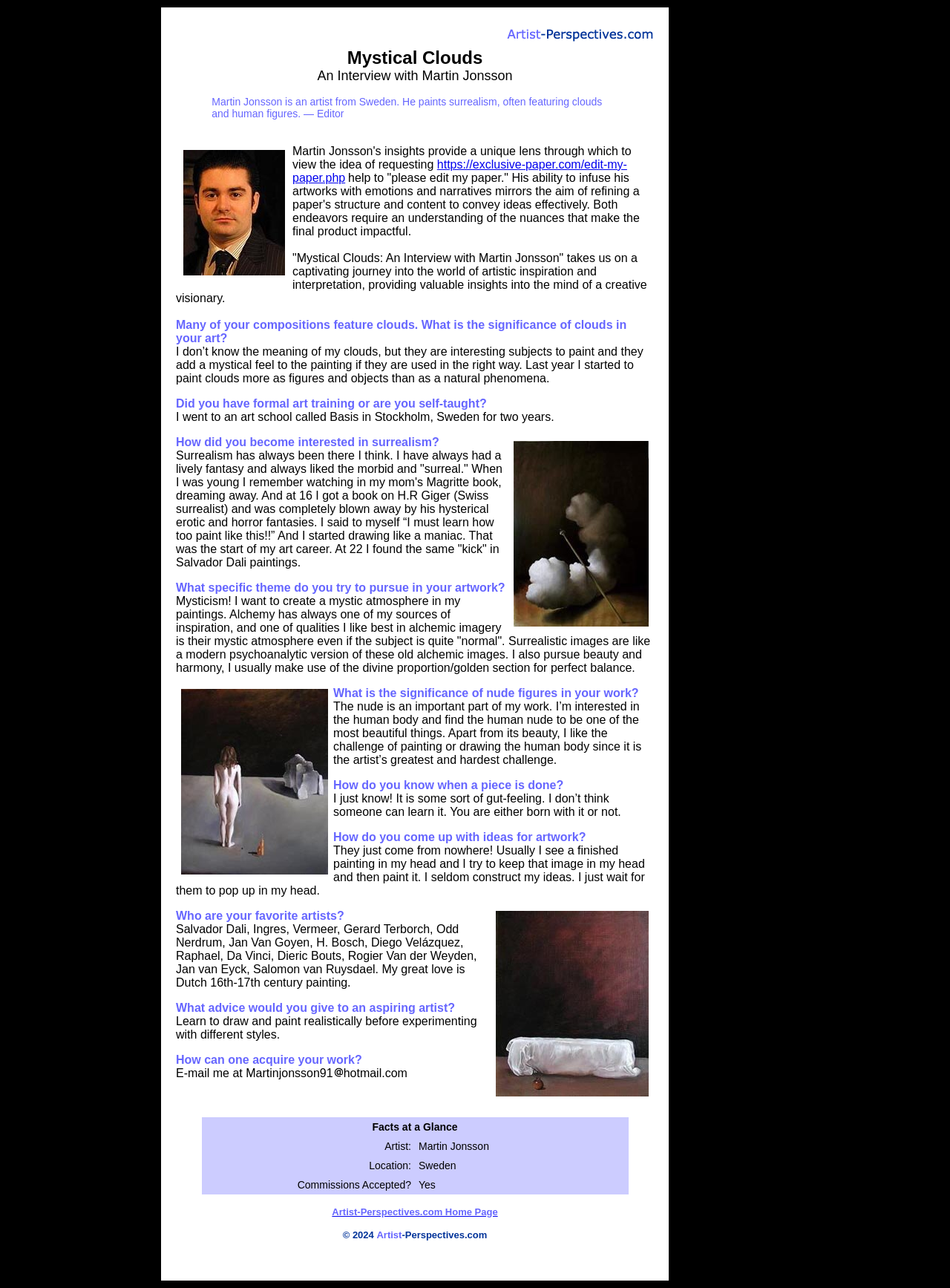Based on the visual content of the image, answer the question thoroughly: What is the significance of clouds in the artist's work?

The significance of clouds in the artist's work is that they add a mystical feel to the painting, as mentioned in the interview in response to the question 'What is the significance of clouds in your art?'.